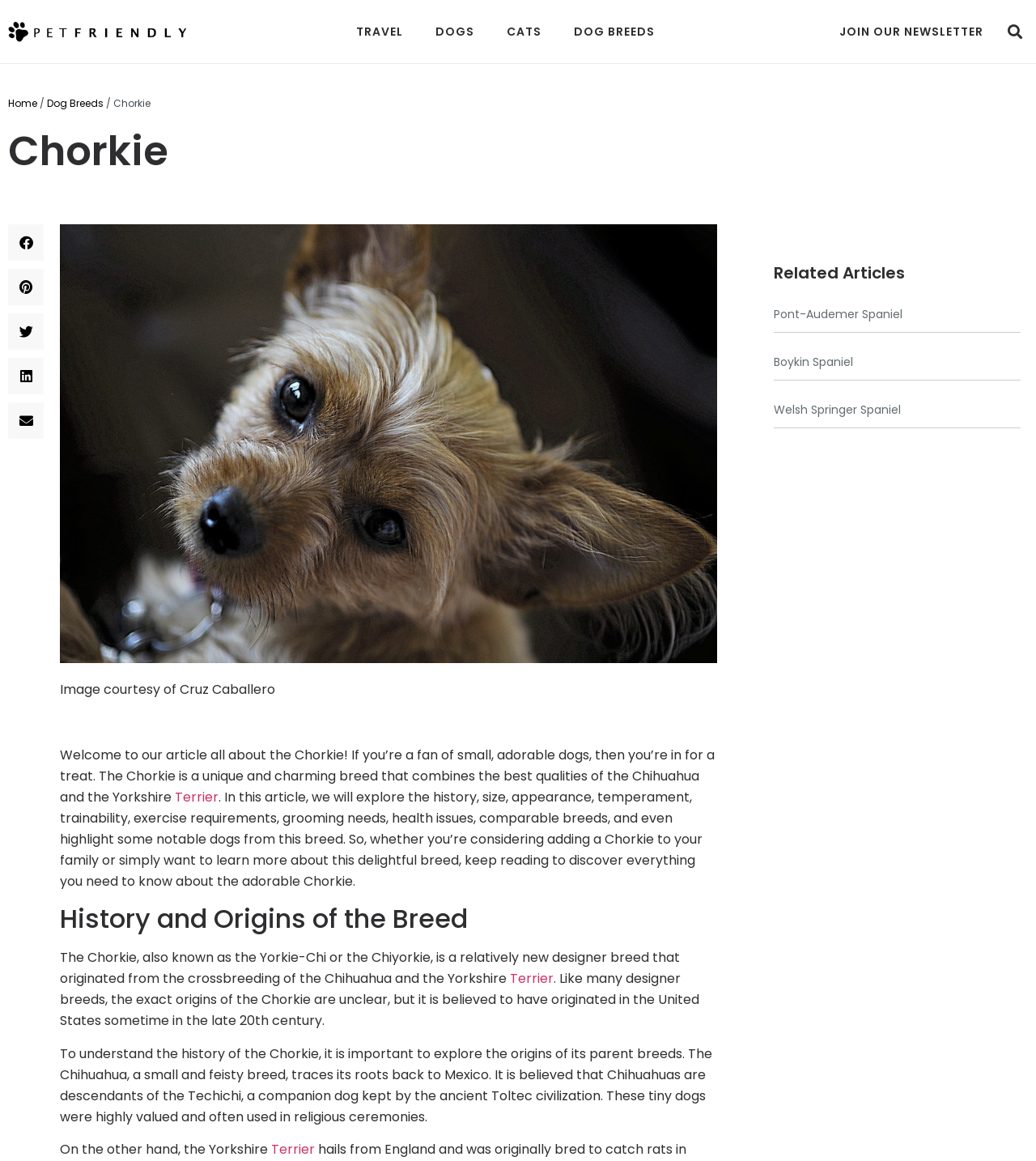Please identify the bounding box coordinates of the element on the webpage that should be clicked to follow this instruction: "Share on Facebook". The bounding box coordinates should be given as four float numbers between 0 and 1, formatted as [left, top, right, bottom].

[0.008, 0.193, 0.042, 0.225]